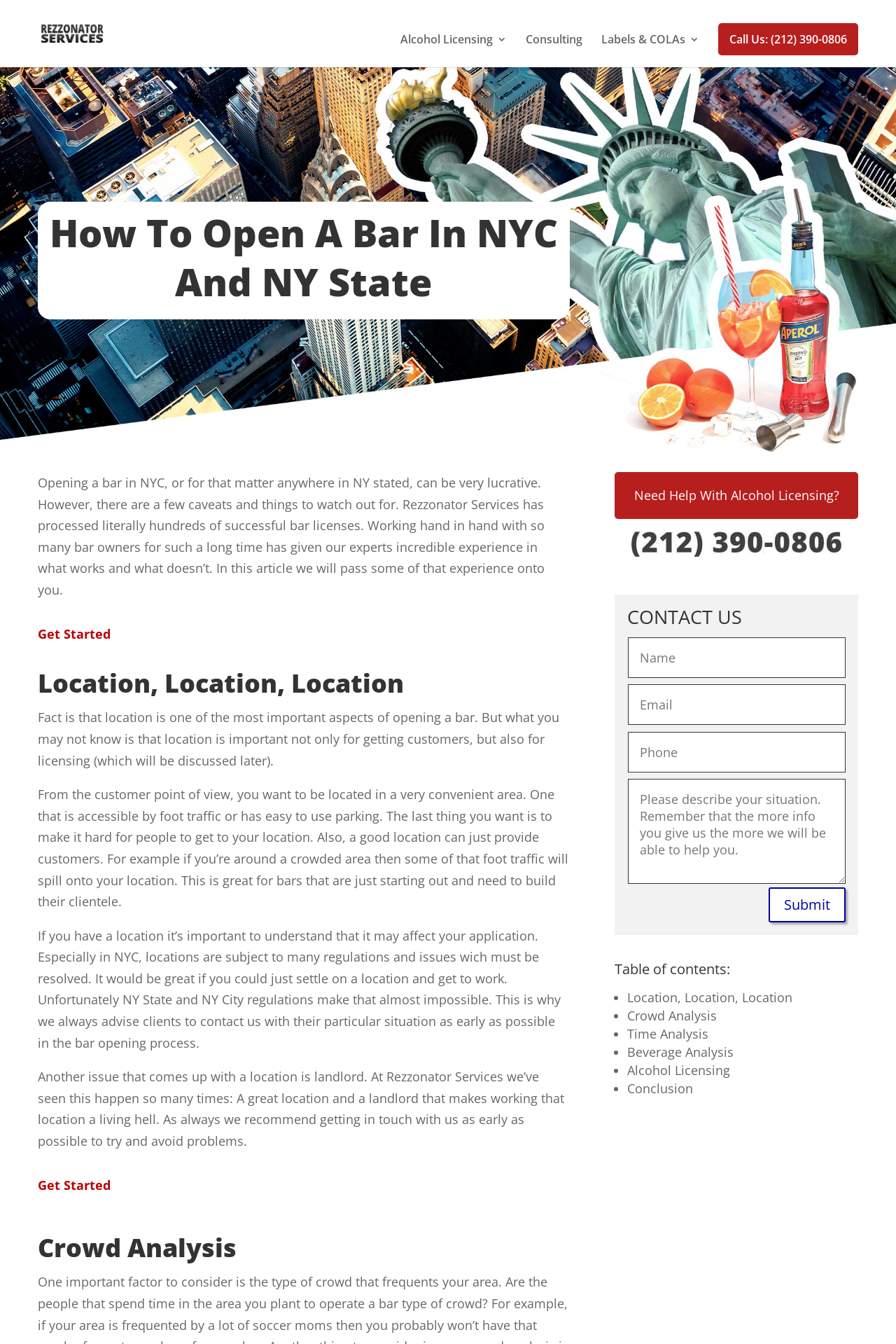Identify the bounding box coordinates of the clickable region required to complete the instruction: "Click the 'Get Started' link". The coordinates should be given as four float numbers within the range of 0 and 1, i.e., [left, top, right, bottom].

[0.042, 0.465, 0.123, 0.478]